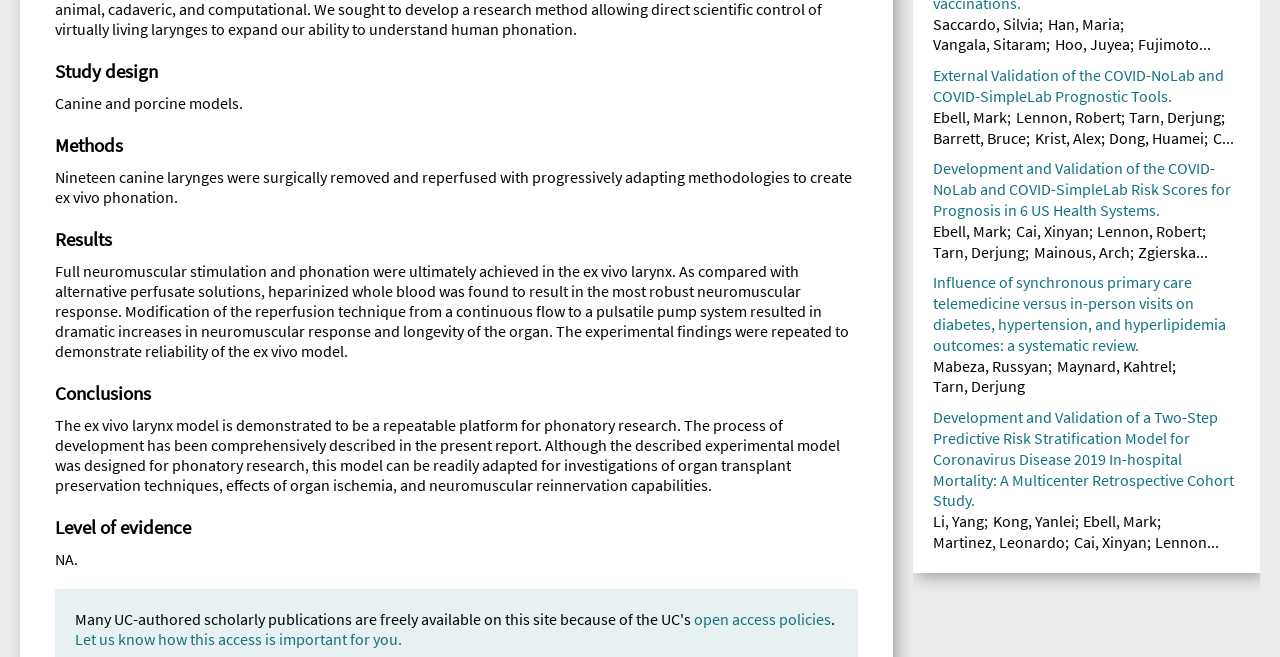Given the element description, predict the bounding box coordinates in the format (top-left x, top-left y, bottom-right x, bottom-right y), using floating point numbers between 0 and 1: C...

[0.948, 0.194, 0.964, 0.225]